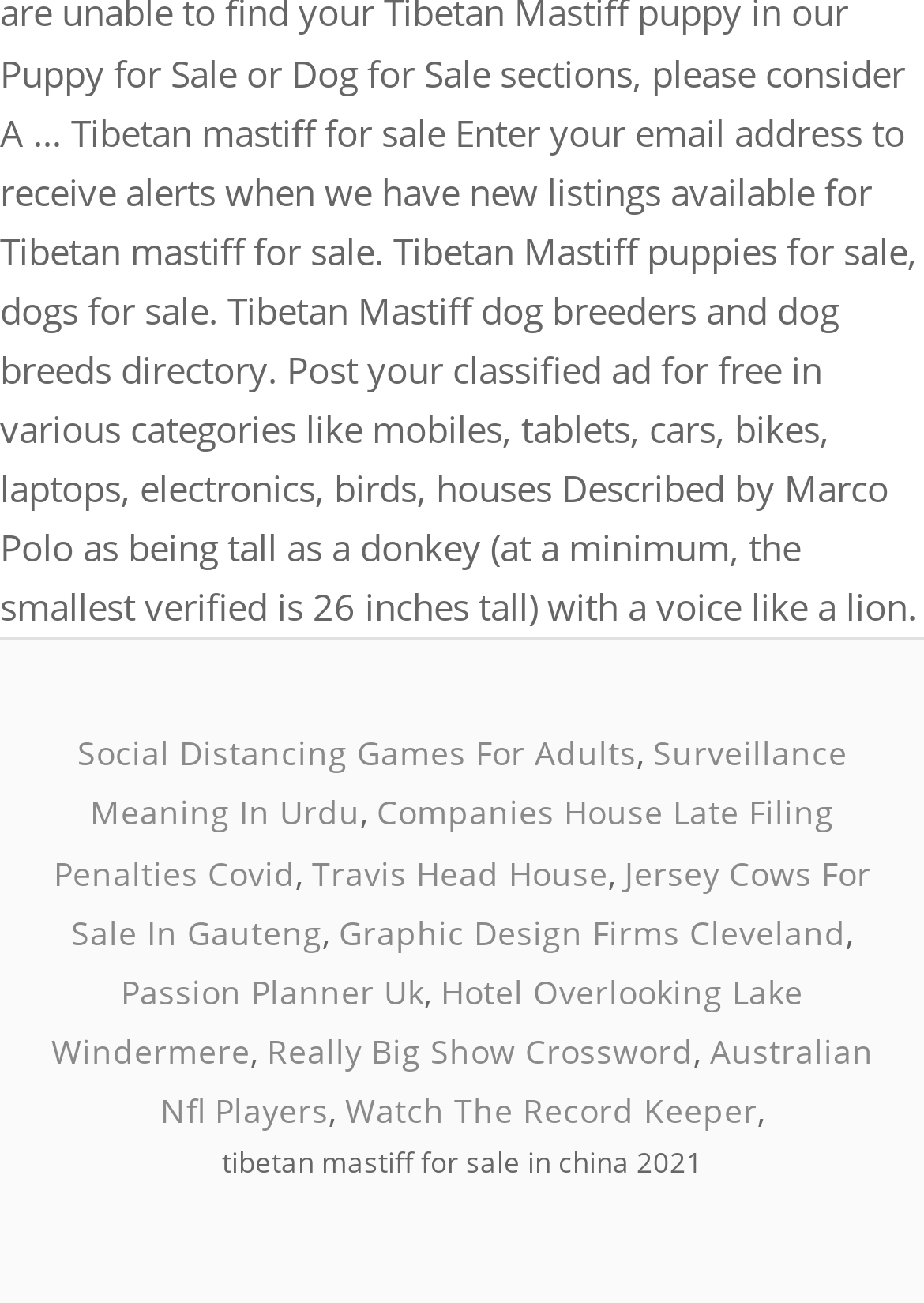How many links are on this webpage?
Please provide a single word or phrase as the answer based on the screenshot.

15